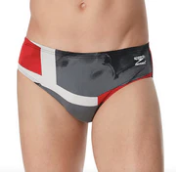Generate a complete and detailed caption for the image.

The image showcases the Speedo Men’s Glimmer Brief, a stylish swimwear design perfect for competitive swimming and training. The swimsuit features a dynamic color scheme with a mix of red, gray, and white hues, allowing for both aesthetic appeal and visibility in the water. Engineered for comfort and performance, this brief provides a streamlined fit, ensuring drag-free movement during swimming. Its contemporary design not only enhances the swimmer's physique but also offers supportive front lining for added comfort. Ideal for pool sessions, this brief reflects Speedo's commitment to quality and functionality in aquatic sportswear.